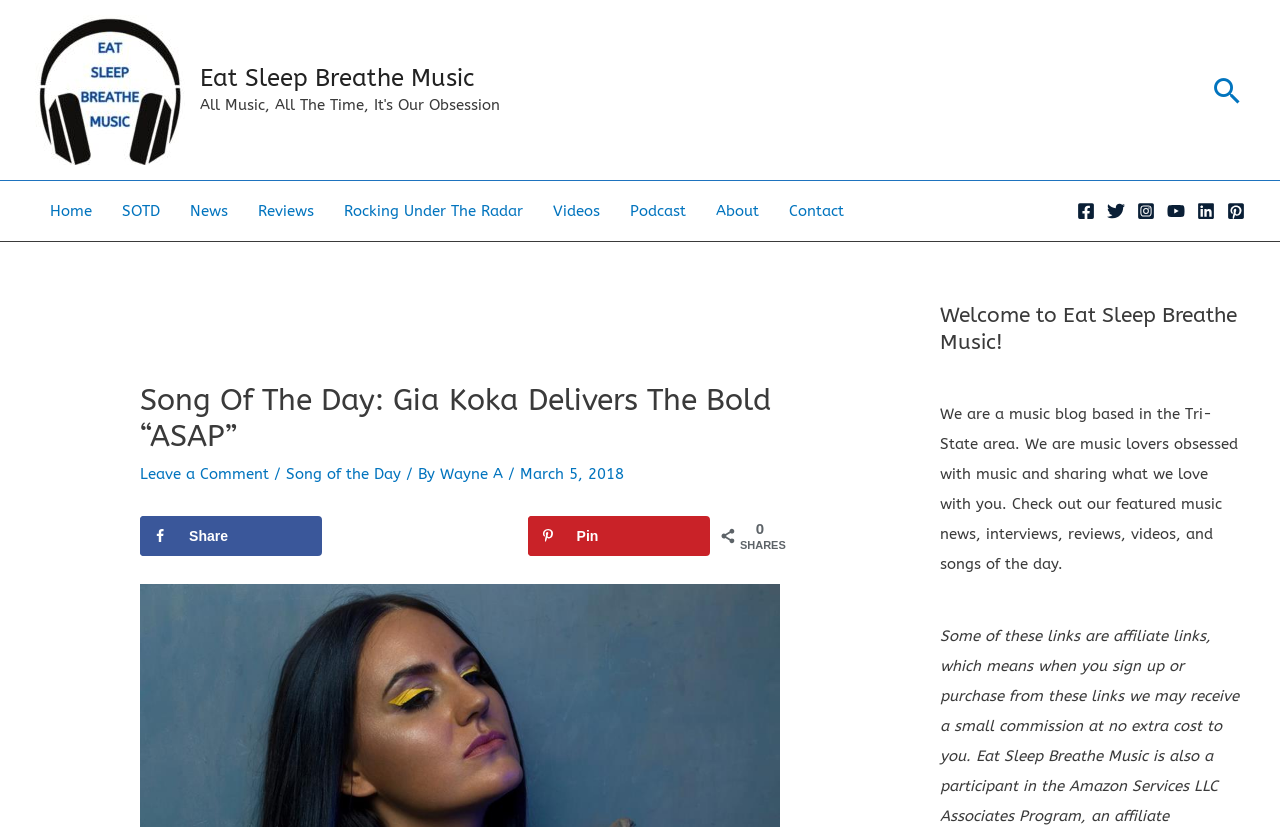Describe all the key features and sections of the webpage thoroughly.

This webpage is about a music blog called Eat Sleep Breathe Music, with a focus on a specific song of the day by Gia Koka. At the top left corner, there is a logo of Eat Sleep Breathe Music, which is a combination of headphones and words in blue. Next to the logo, there is a link to the website's homepage. On the top right corner, there is a search icon and a navigation menu with links to various sections of the website, including Home, SOTD, News, Reviews, and more.

Below the navigation menu, there are social media links to Facebook, Twitter, Instagram, YouTube, LinkedIn, and Pinterest, each accompanied by an image. 

The main content of the webpage is a header section that displays the title "Song Of The Day: Gia Koka Delivers The Bold “ASAP”" in a large font. Below the title, there are links to leave a comment, the category "Song of the Day", and the author's name "Wayne A". The date "March 5, 2018" is also displayed. 

To the right of the header section, there is an image, and below it, there are sharing options, including links to share on Facebook, X, and Pinterest, each accompanied by an image. 

At the bottom of the webpage, there are two complementary sections. The first section displays a heading "Welcome to Eat Sleep Breathe Music!" and the second section displays a paragraph of text that describes the music blog and its purpose.